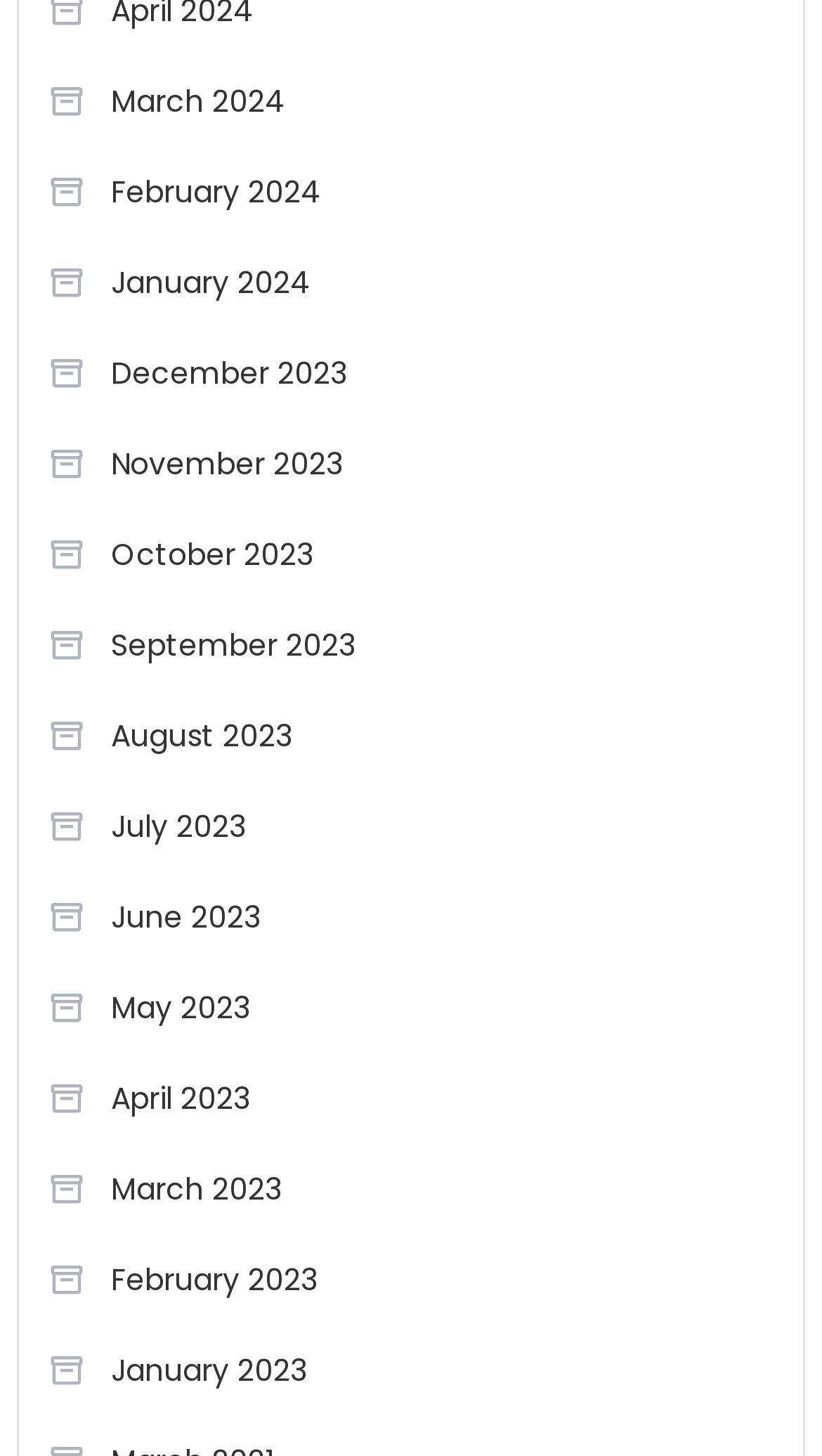Specify the bounding box coordinates of the element's region that should be clicked to achieve the following instruction: "view March 2024". The bounding box coordinates consist of four float numbers between 0 and 1, in the format [left, top, right, bottom].

[0.058, 0.047, 0.348, 0.093]